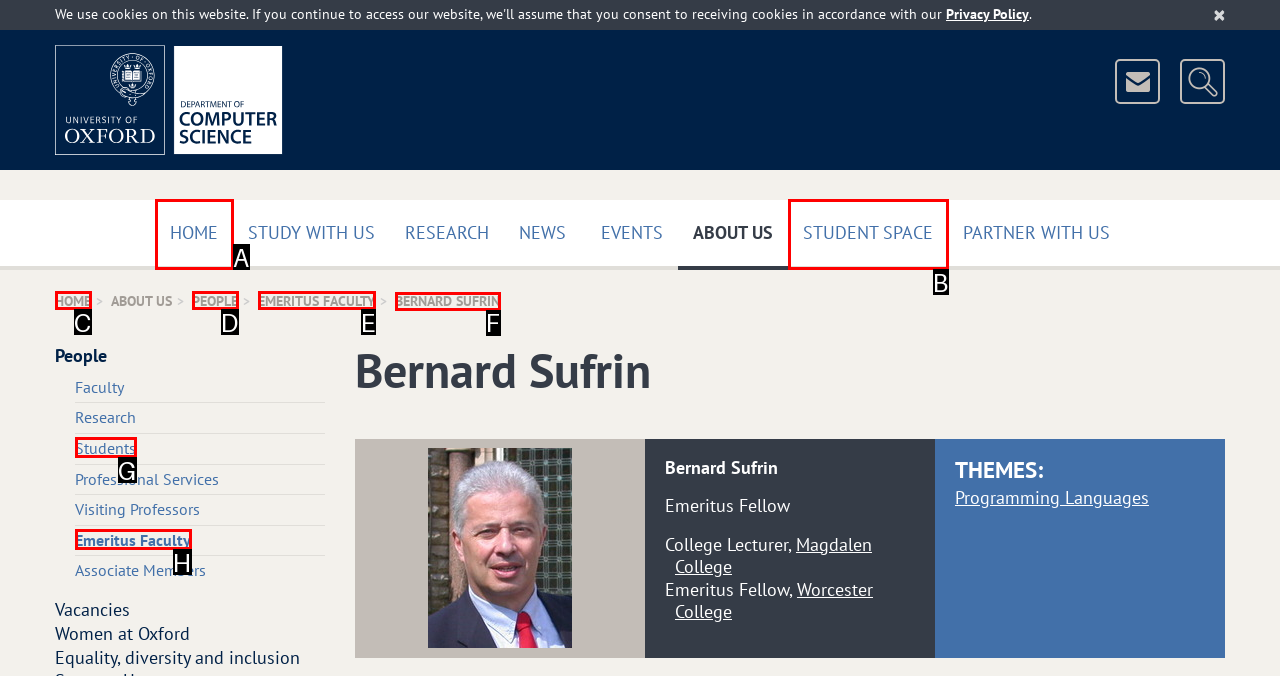To perform the task "view Bernard Sufrin's profile", which UI element's letter should you select? Provide the letter directly.

F